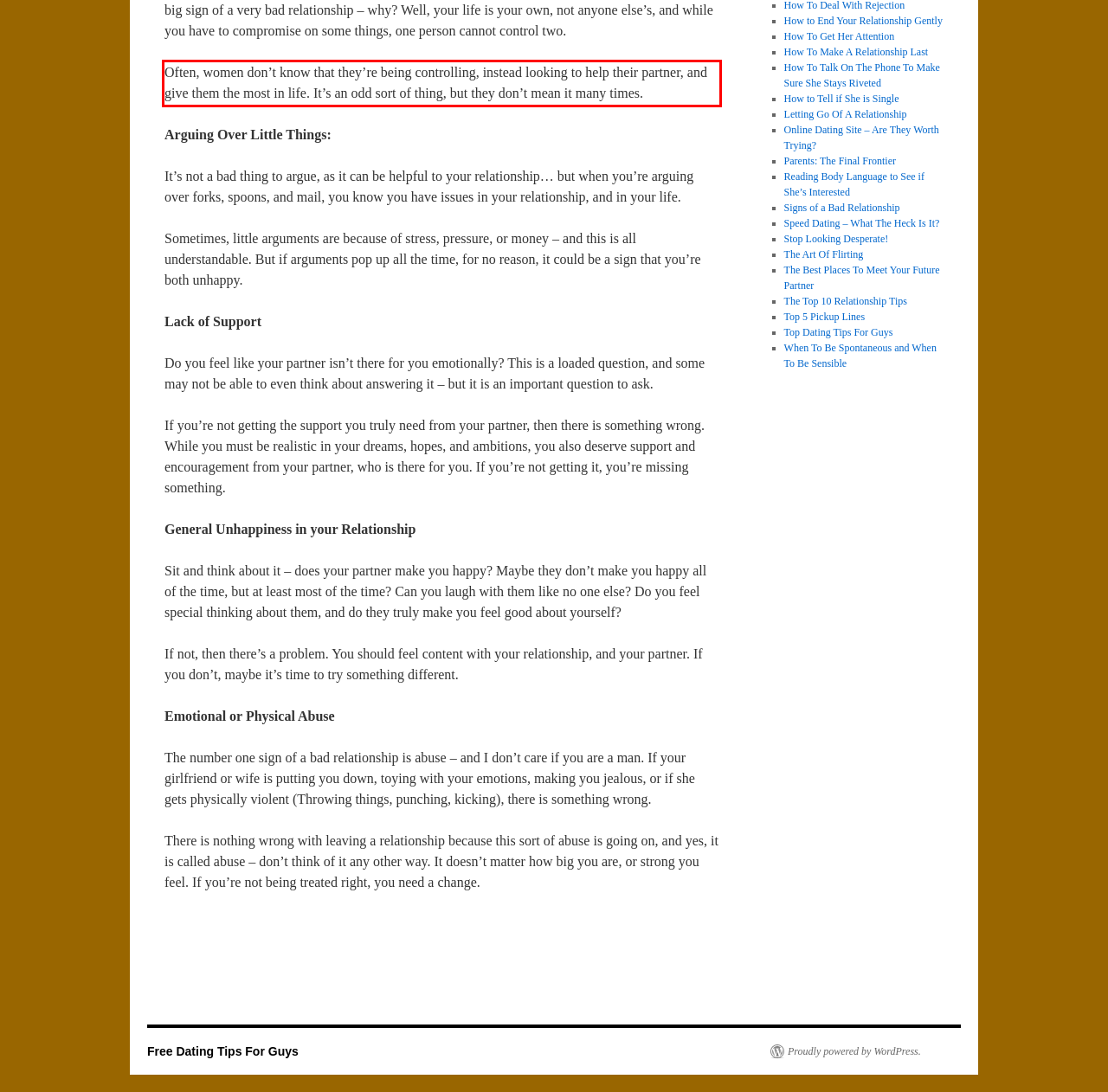Examine the screenshot of the webpage, locate the red bounding box, and perform OCR to extract the text contained within it.

Often, women don’t know that they’re being controlling, instead looking to help their partner, and give them the most in life. It’s an odd sort of thing, but they don’t mean it many times.